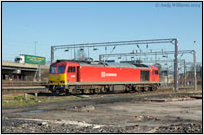What is the date of the image capture?
Please provide a comprehensive answer based on the information in the image.

The date of the image capture is mentioned in the caption as 'captured on March 11, 2014'.